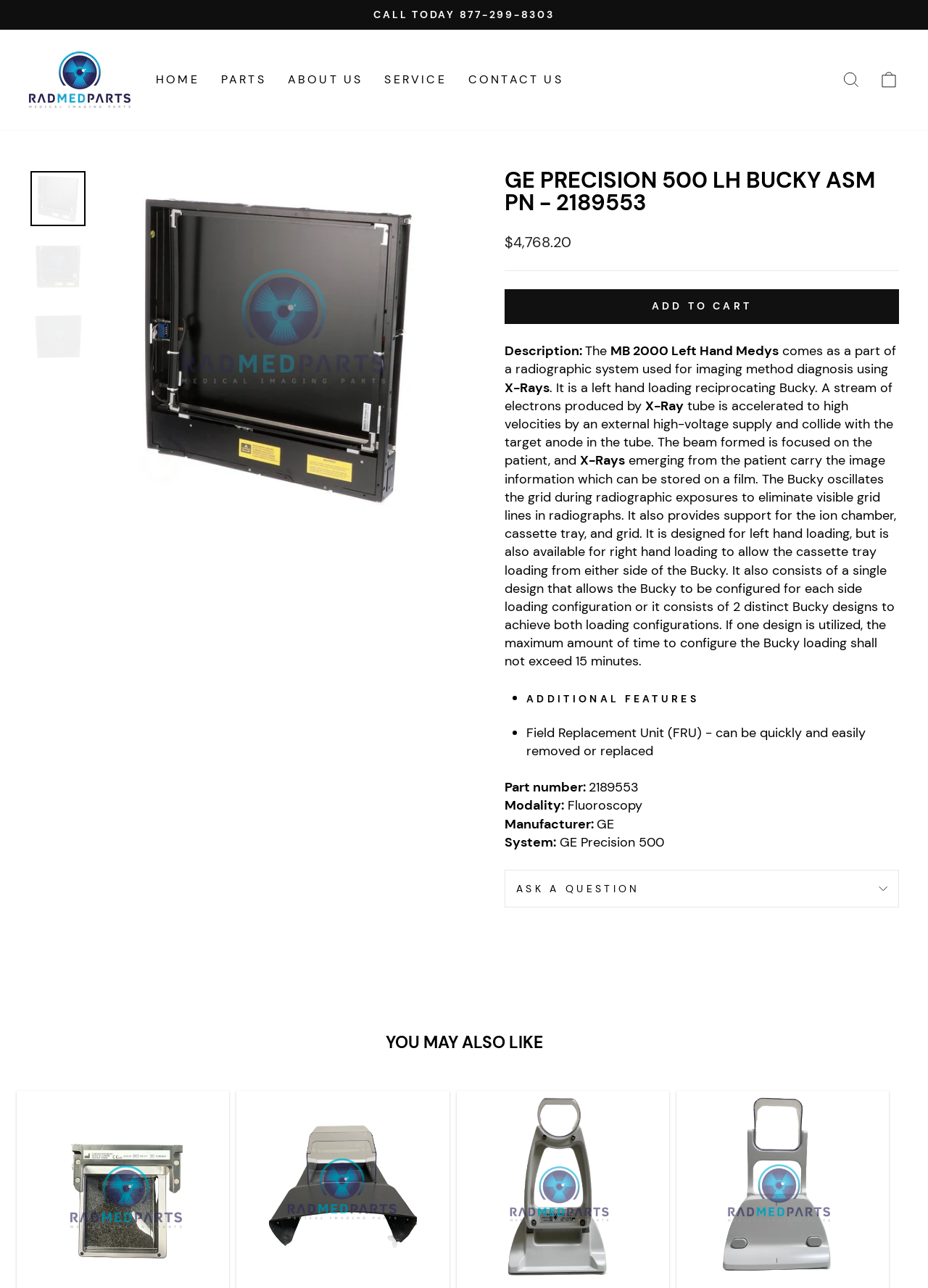What is the price of the GE Precision 500 LH Bucky ASM?
Use the information from the image to give a detailed answer to the question.

The price of the GE Precision 500 LH Bucky ASM is mentioned in the webpage as '$4,768.20', which is located below the product name and above the 'ADD TO CART' button.